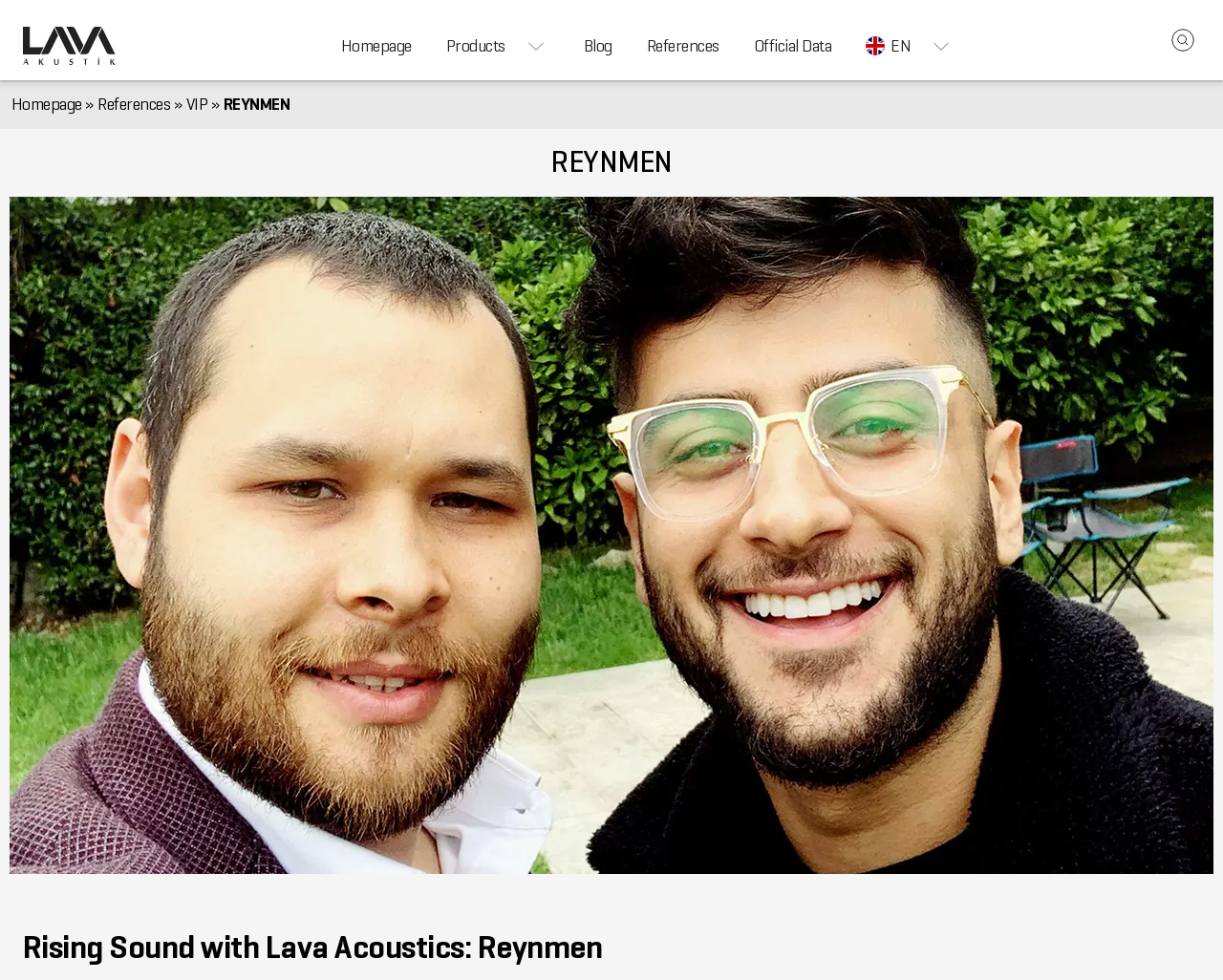How many links are in the top navigation bar?
Provide a comprehensive and detailed answer to the question.

The top navigation bar contains links to 'Homepage', 'Products', 'Blog', 'References', and 'Official Data'. These links are arranged horizontally and are easily accessible from the top of the webpage.